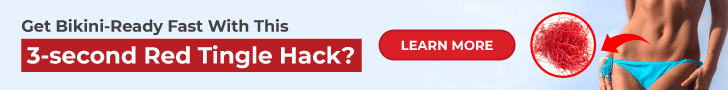What is the color of the button in the image?
Kindly answer the question with as much detail as you can.

The button in the image is vibrant red in color, which is used to grab the attention of the viewer and invite engagement, reinforcing the theme of swift and effective body care solutions.